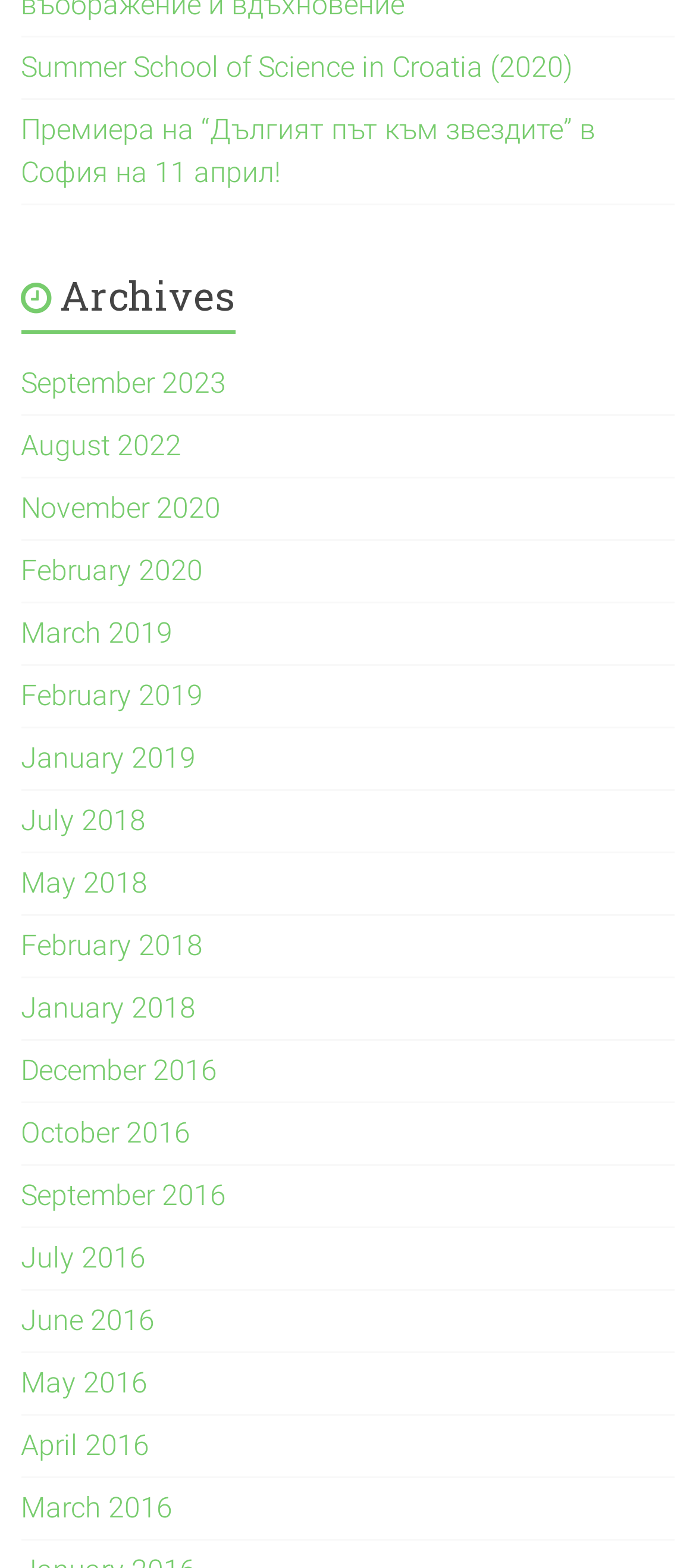Give a one-word or short phrase answer to this question: 
Are there any links from the year 2017?

No